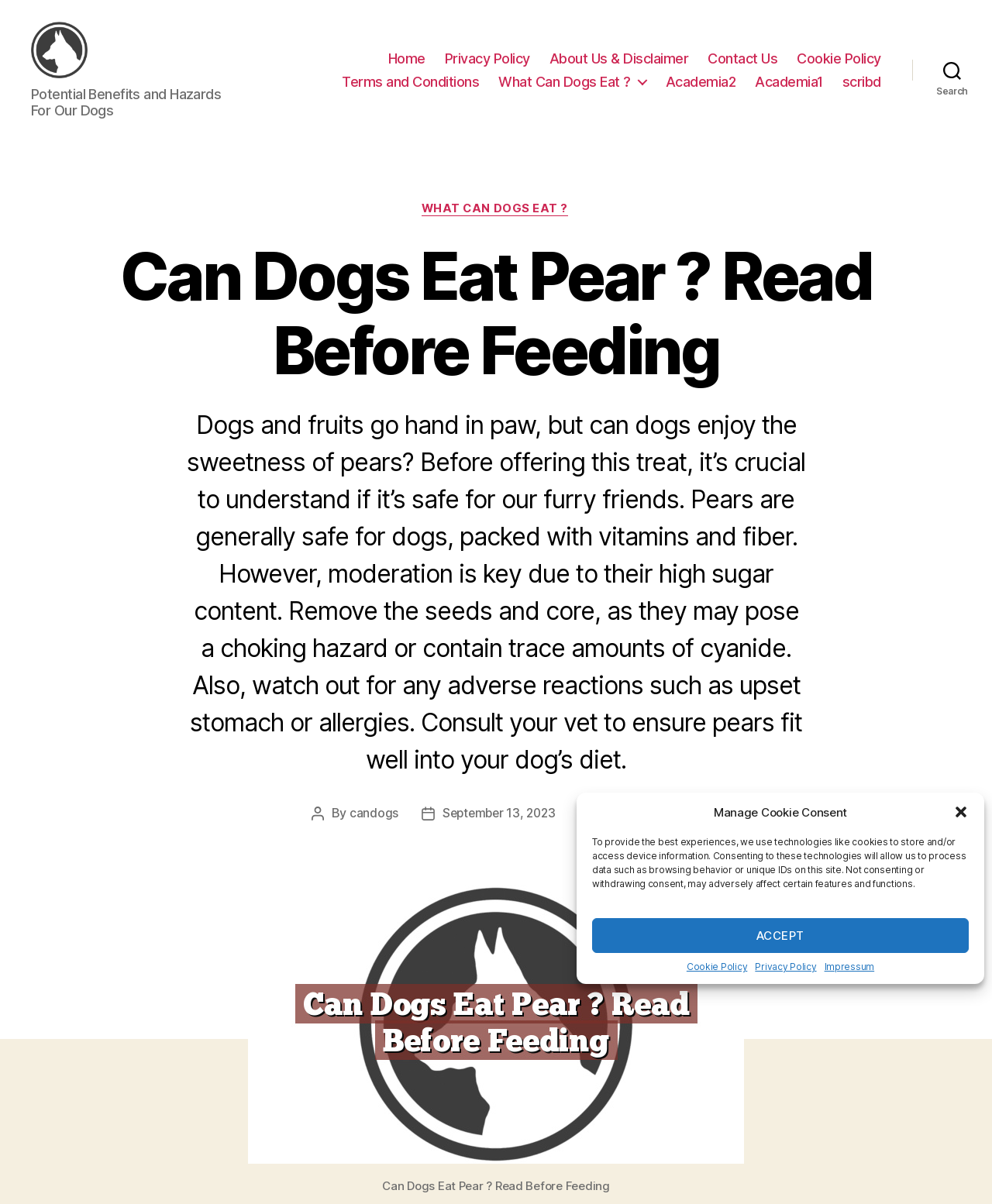Find the bounding box coordinates of the element I should click to carry out the following instruction: "Go to the home page".

[0.391, 0.047, 0.429, 0.061]